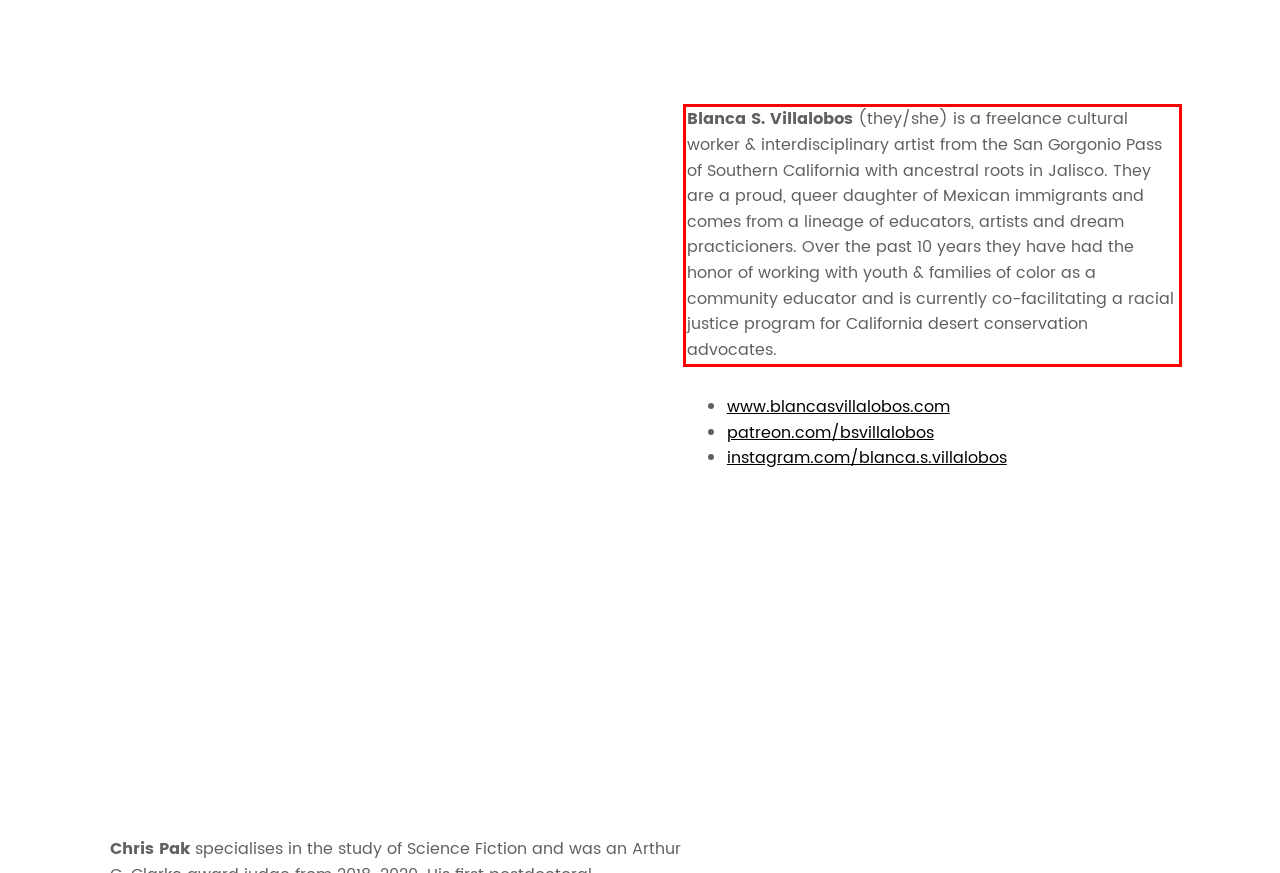Given a webpage screenshot, identify the text inside the red bounding box using OCR and extract it.

Blanca S. Villalobos (they/she) is a freelance cultural worker & interdisciplinary artist from the San Gorgonio Pass of Southern California with ancestral roots in Jalisco. They are a proud, queer daughter of Mexican immigrants and comes from a lineage of educators, artists and dream practicioners. Over the past 10 years they have had the honor of working with youth & families of color as a community educator and is currently co-facilitating a racial justice program for California desert conservation advocates.